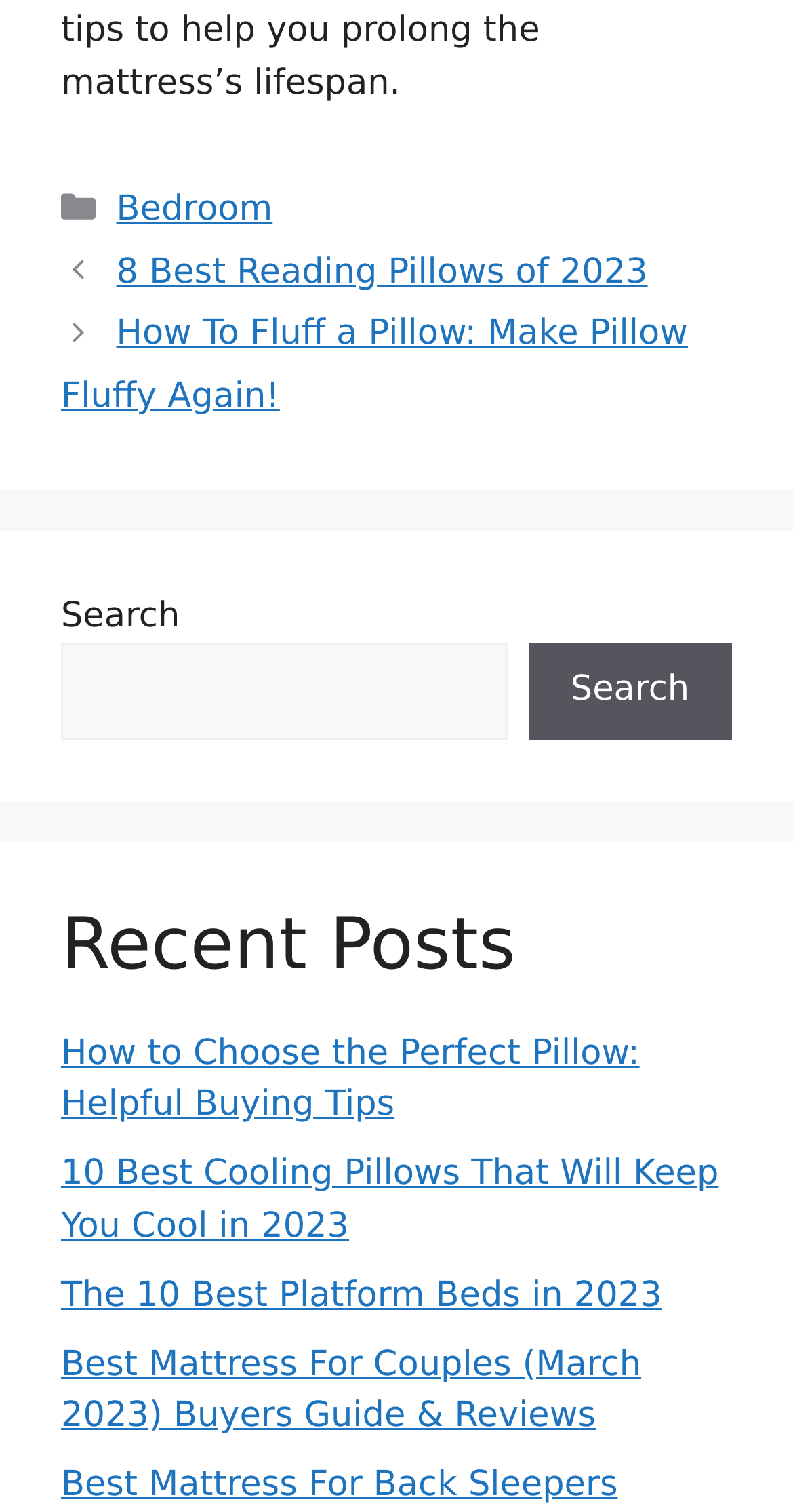Give a concise answer using only one word or phrase for this question:
What is the category of the first post?

Bedroom